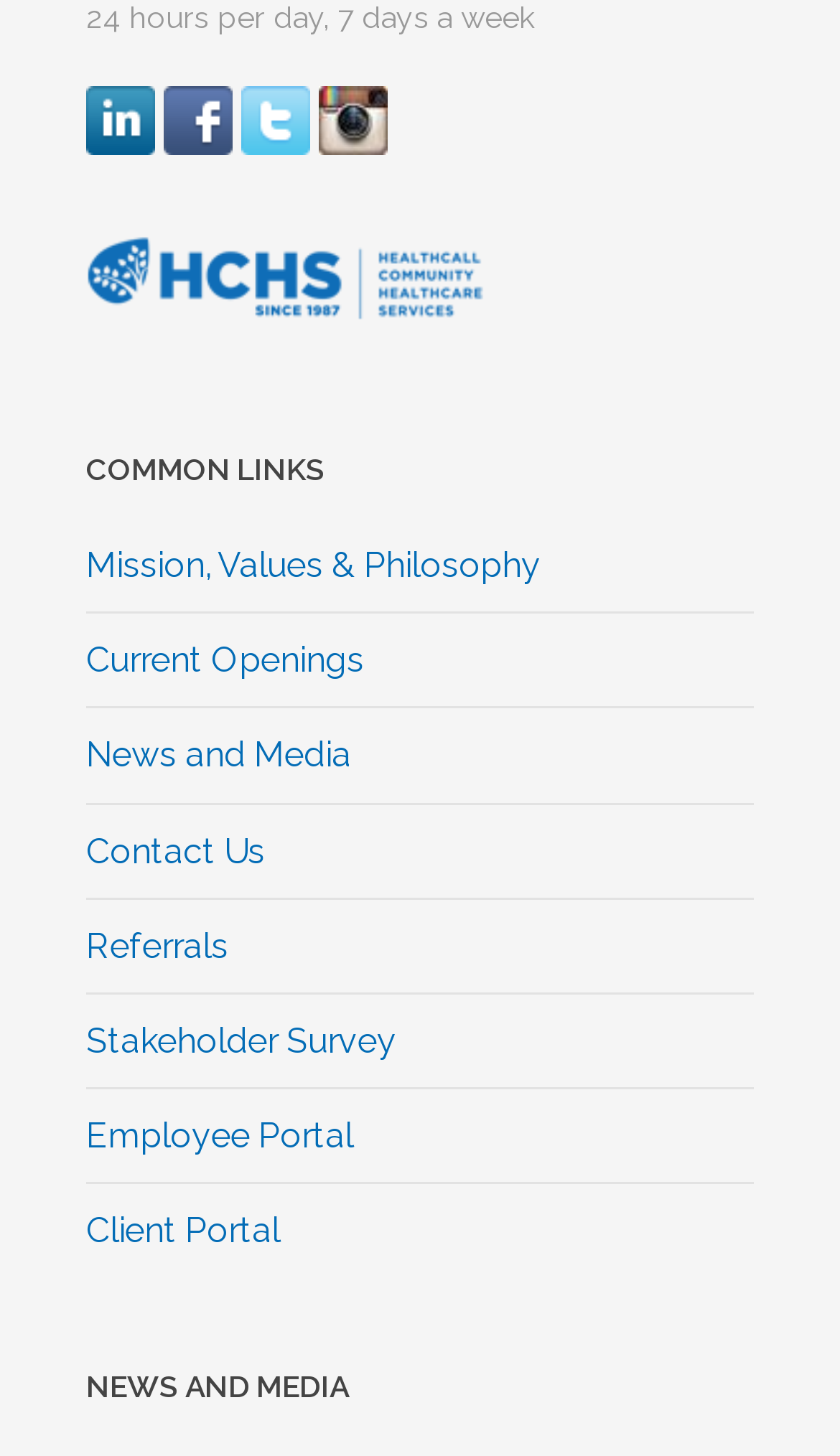Provide a single word or phrase to answer the given question: 
What is the name of the logo at the top?

HealthCall-Logo_footer